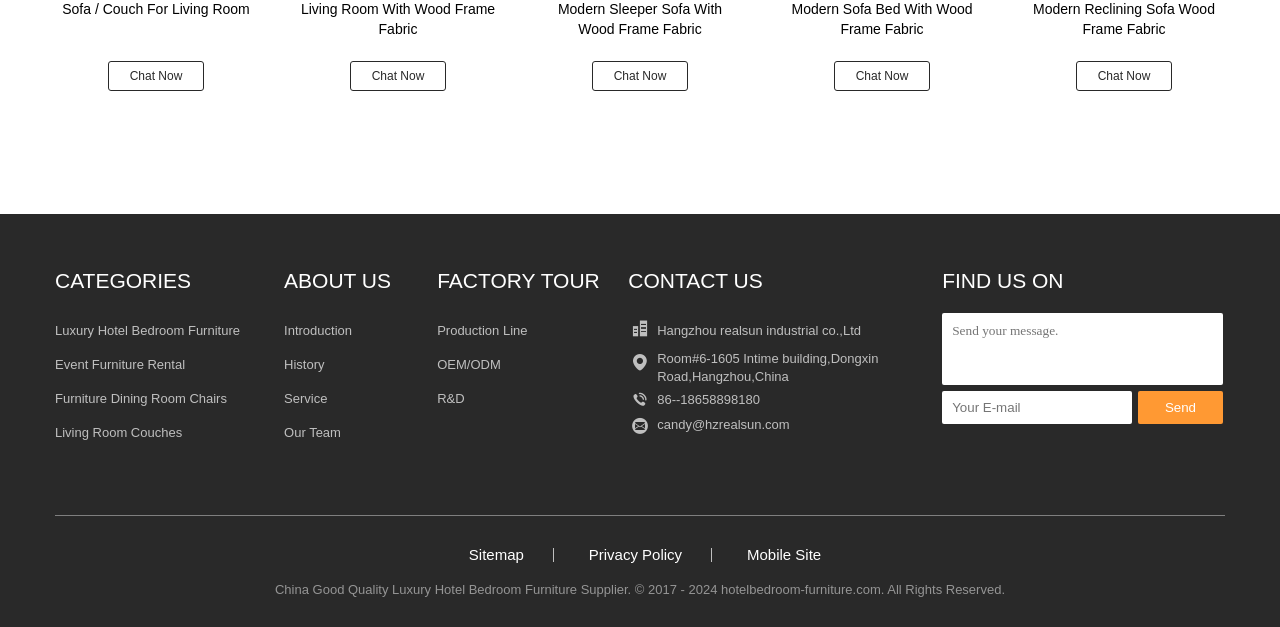What is the company name?
Provide a one-word or short-phrase answer based on the image.

Hangzhou realsun industrial co.,Ltd